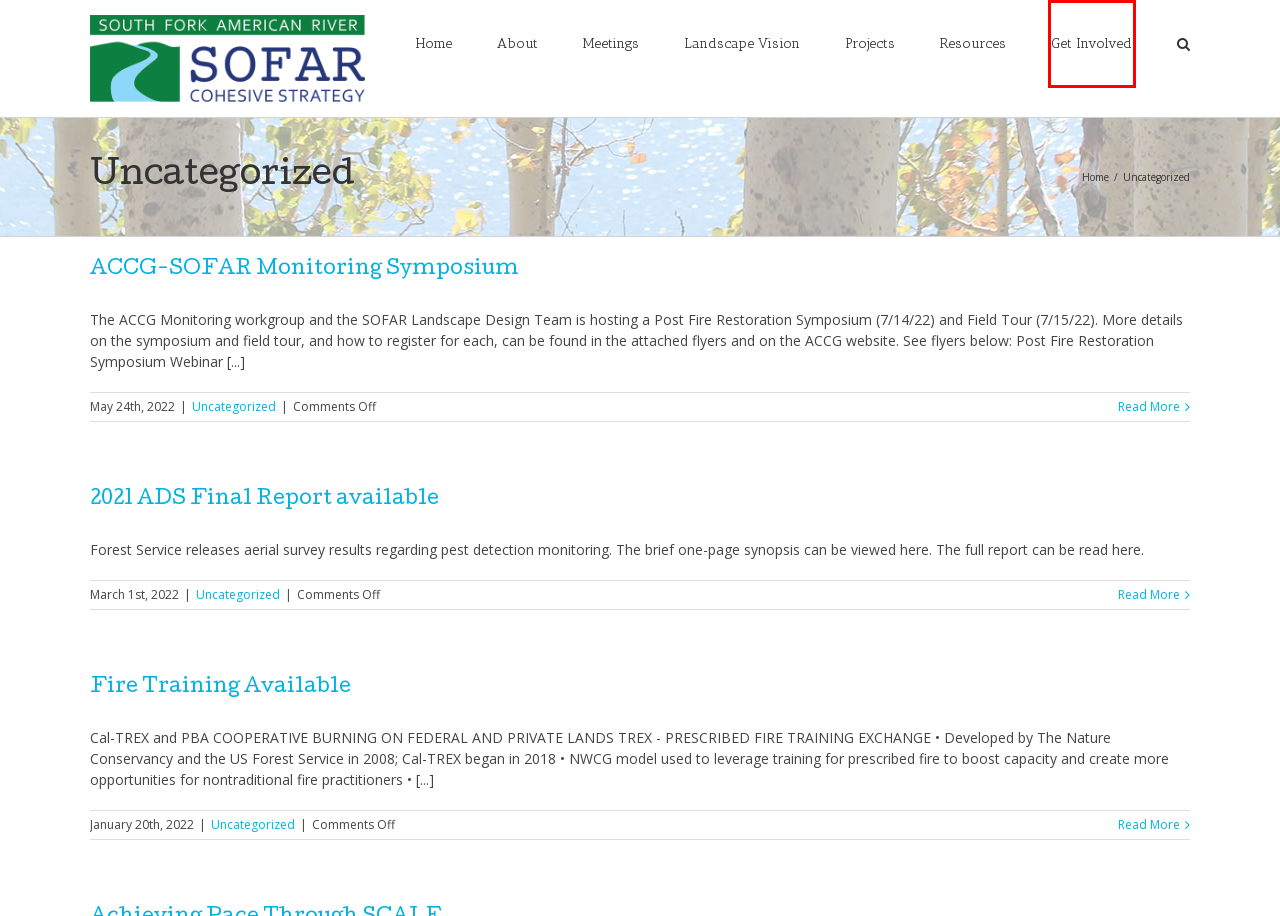A screenshot of a webpage is provided, featuring a red bounding box around a specific UI element. Identify the webpage description that most accurately reflects the new webpage after interacting with the selected element. Here are the candidates:
A. Projects – SOFAR Cohesive Strategy
B. 2021 ADS Final Report available – SOFAR Cohesive Strategy
C. Fire Training Available – SOFAR Cohesive Strategy
D. SOFAR Cohesive Strategy
E. Resources – SOFAR Cohesive Strategy
F. About – SOFAR Cohesive Strategy
G. Landscape Vision – SOFAR Cohesive Strategy
H. Get Involved – SOFAR Cohesive Strategy

H